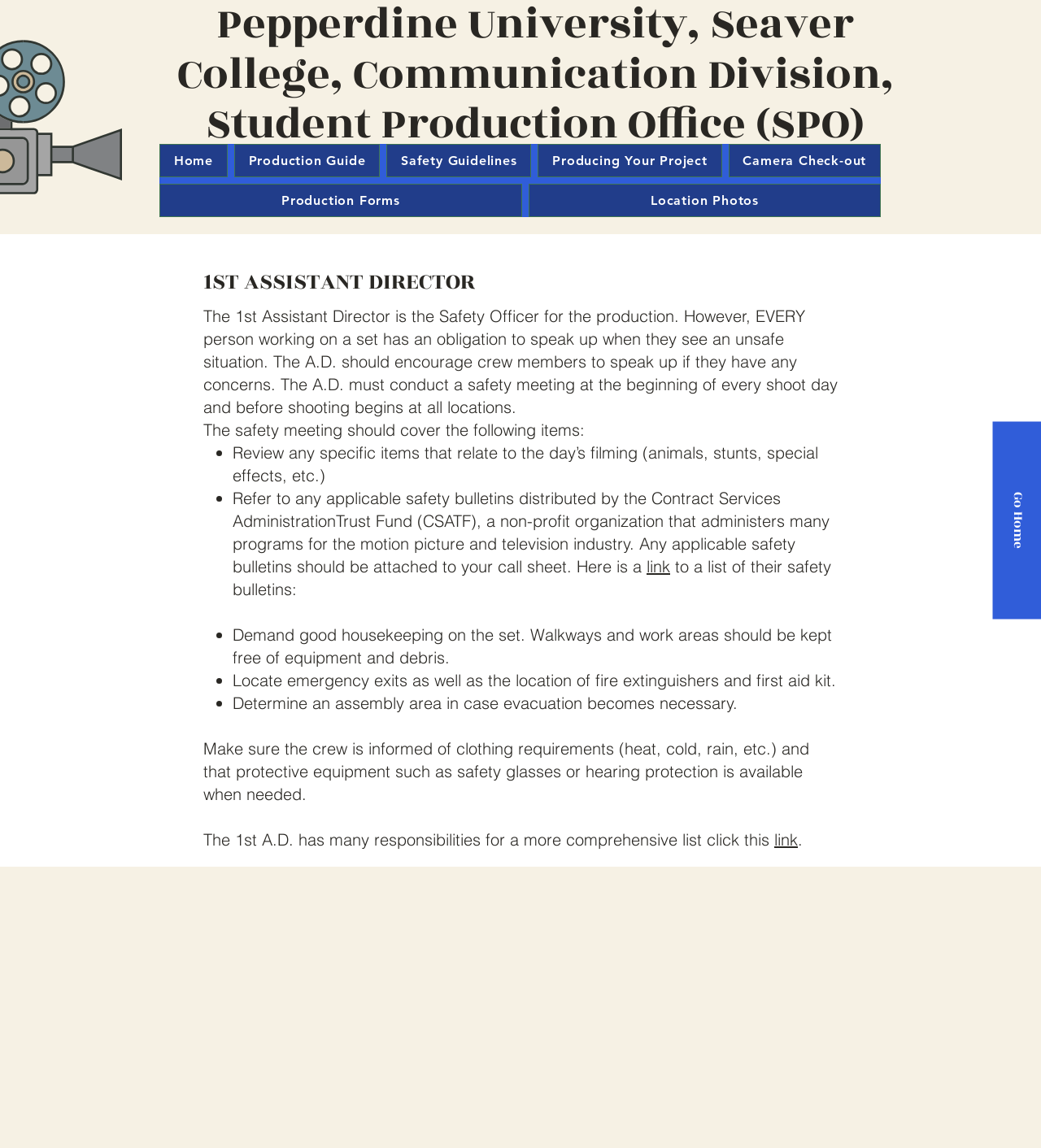Identify the bounding box coordinates of the part that should be clicked to carry out this instruction: "Click on link to safety bulletins".

[0.621, 0.485, 0.644, 0.502]